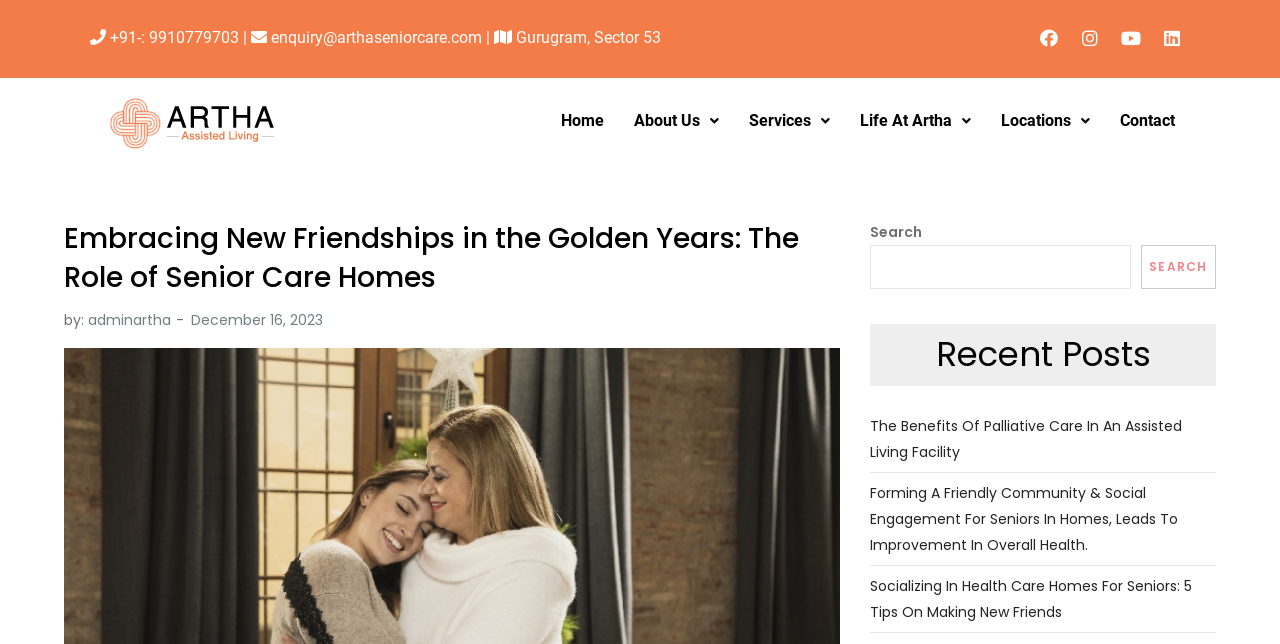Provide a brief response using a word or short phrase to this question:
What is the location of Artha Assisted Living?

Gurugram, Sector 53